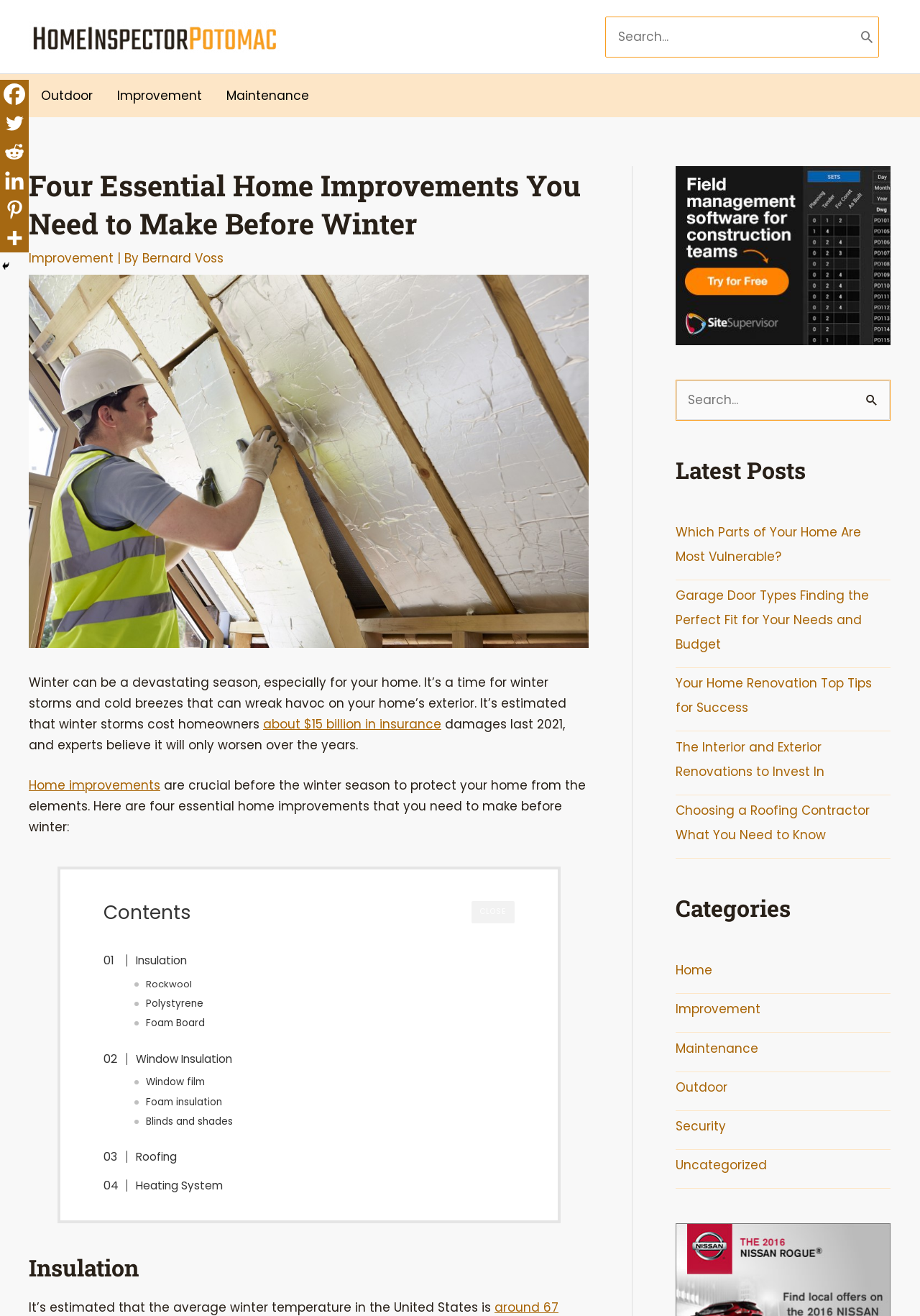Please identify the bounding box coordinates of the clickable region that I should interact with to perform the following instruction: "Read the article about essential home improvements". The coordinates should be expressed as four float numbers between 0 and 1, i.e., [left, top, right, bottom].

[0.031, 0.126, 0.64, 0.184]